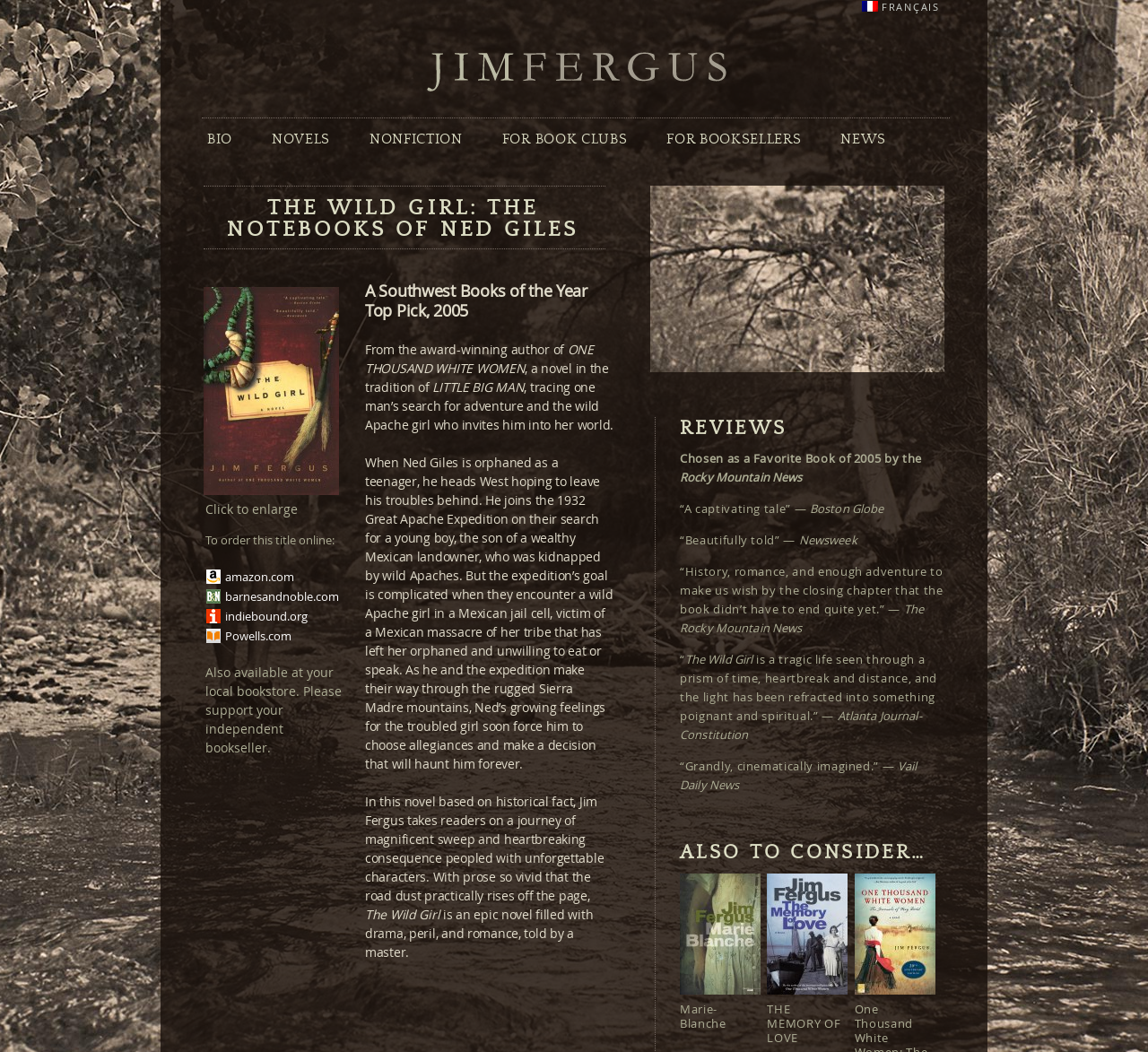Locate the bounding box coordinates of the area where you should click to accomplish the instruction: "Read reviews from the Rocky Mountain News".

[0.592, 0.446, 0.699, 0.461]